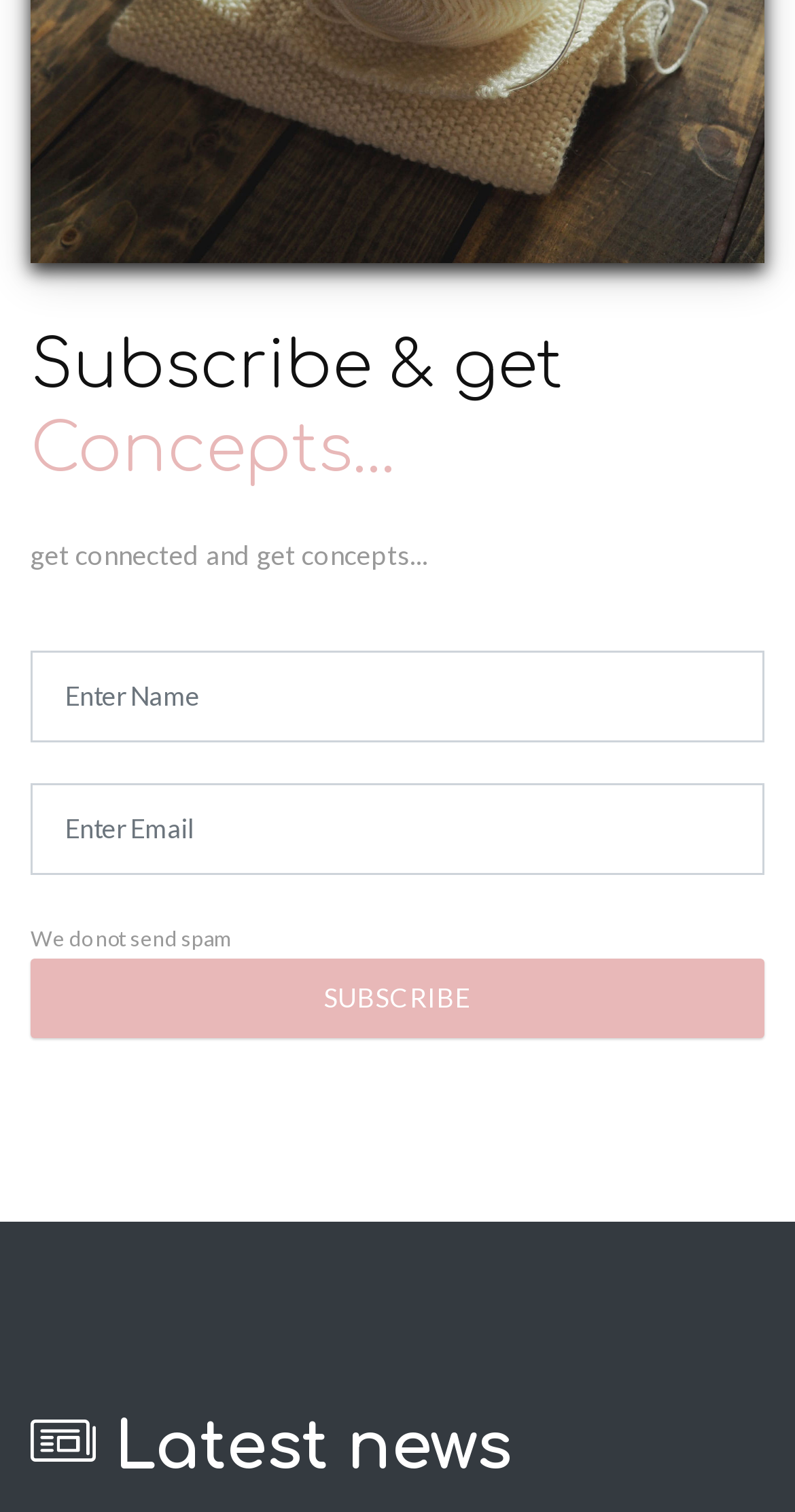Predict the bounding box of the UI element that fits this description: "name="email" placeholder="Enter Email"".

[0.038, 0.518, 0.962, 0.579]